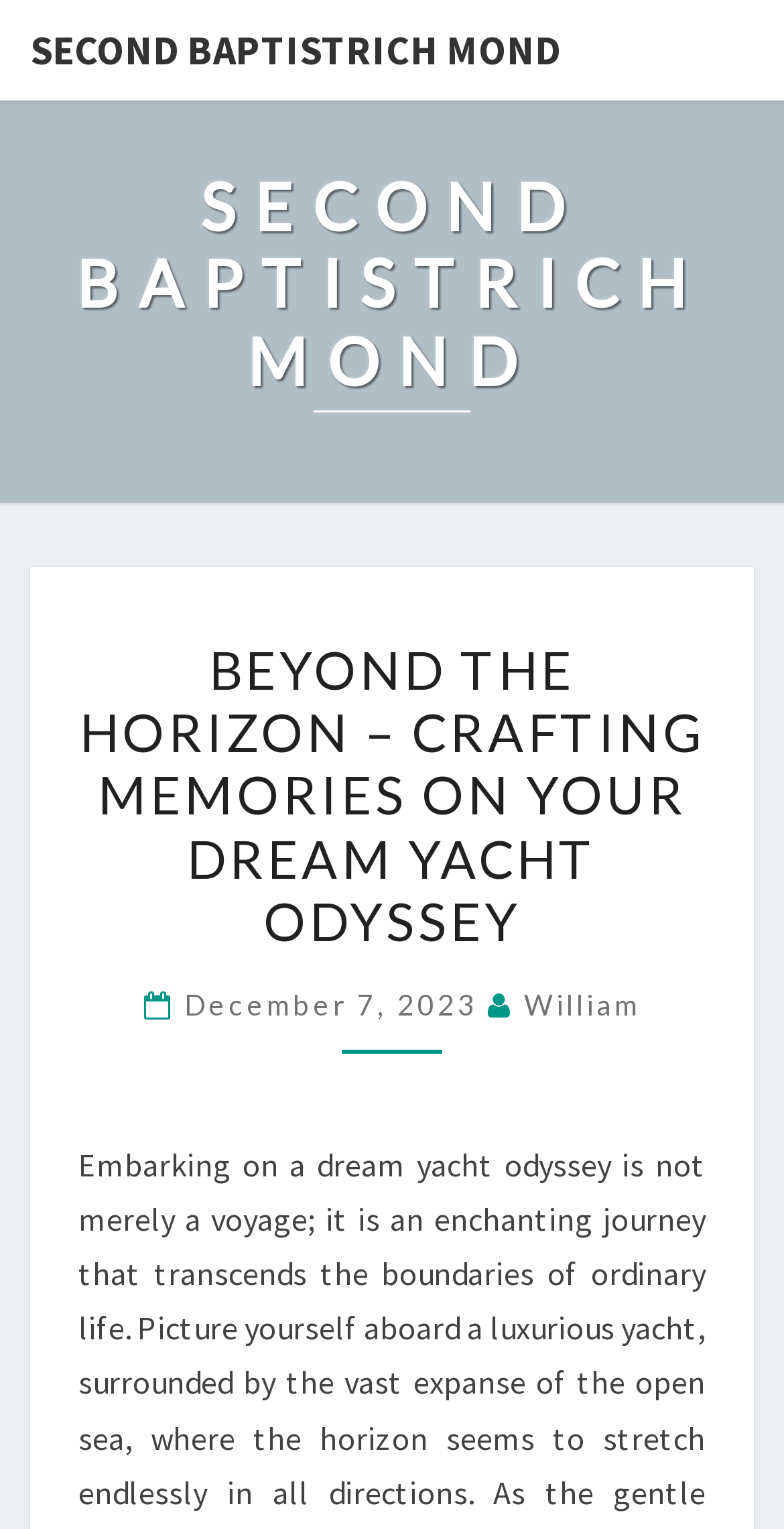Describe all the key features and sections of the webpage thoroughly.

The webpage appears to be a blog post or article about a yacht odyssey experience. At the top of the page, there are two links with the same text "SECOND BAPTISTRICH MOND", one of which is also a heading. Below these links, there is a larger heading that spans the width of the page, containing the title "BEYOND THE HORIZON – CRAFTING MEMORIES ON YOUR DREAM YACHT ODYSSEY". 

To the right of the title, there is a smaller heading with the date "December 7, 2023" and the author's name "William", which are also links. The date is accompanied by a clock icon. 

The overall structure of the page suggests that the main content of the article is below these headings, although the exact content is not specified in the accessibility tree.